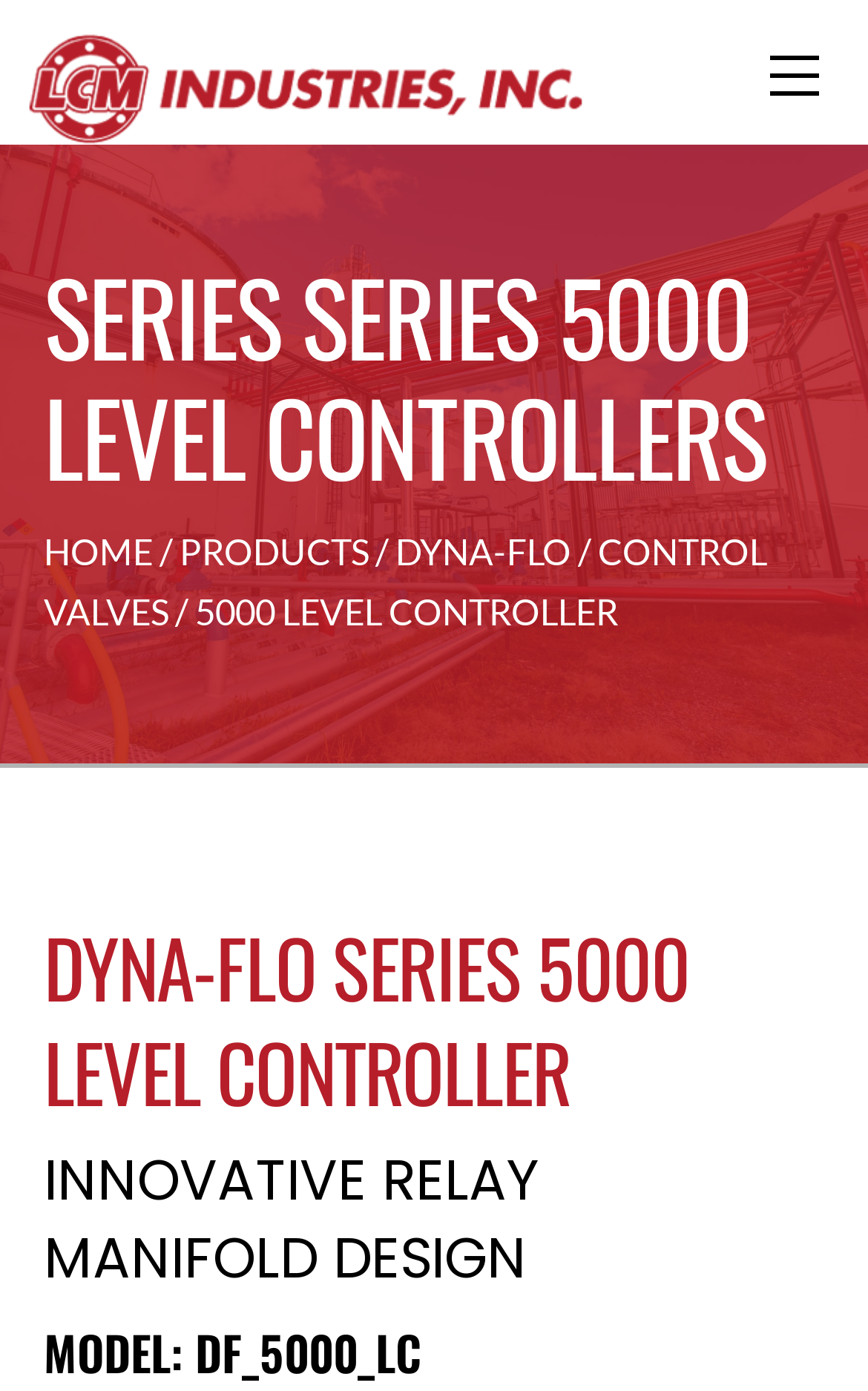How many main sections are there in the menu?
Based on the image content, provide your answer in one word or a short phrase.

4